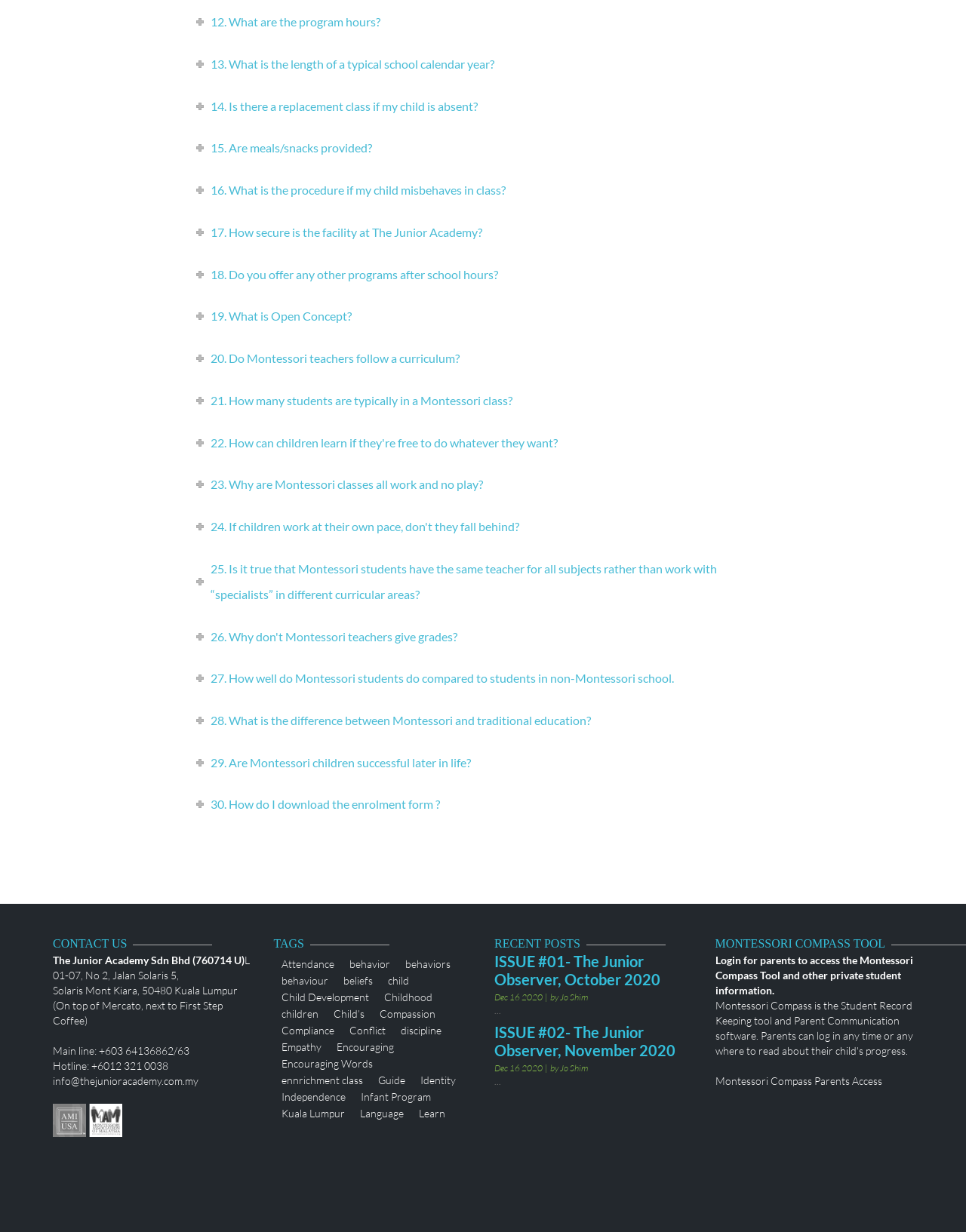What is the main line phone number of the academy?
Based on the image, respond with a single word or phrase.

+603 64136862/63